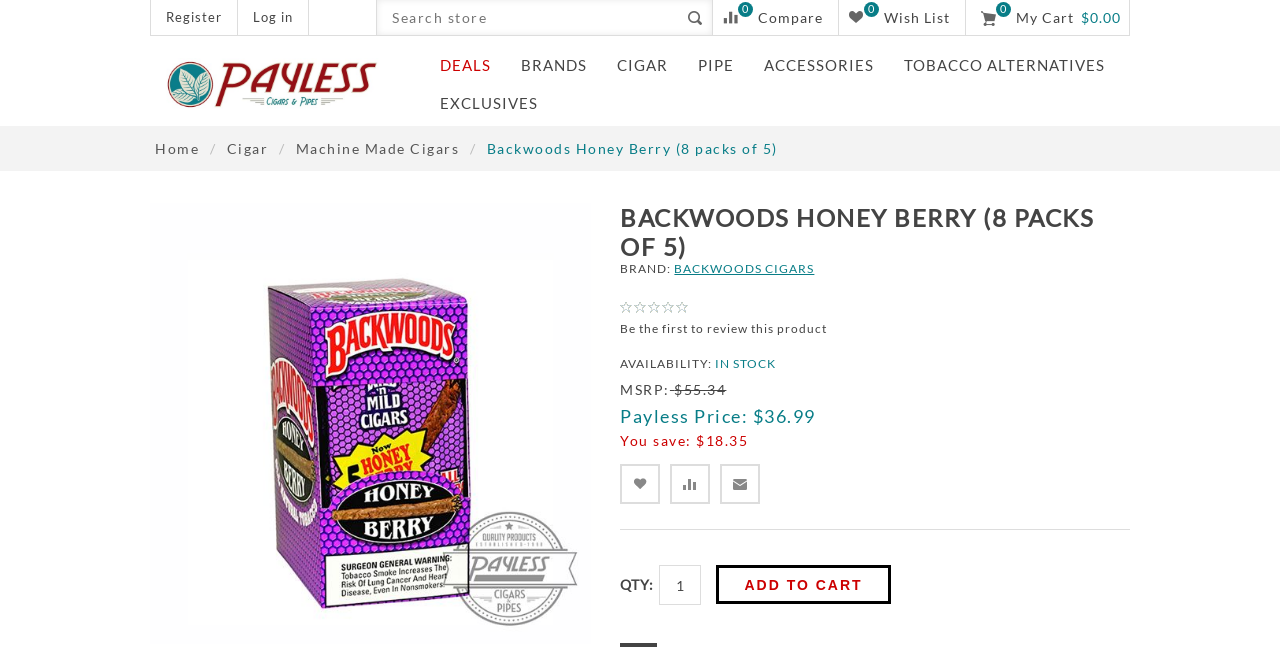Locate the heading on the webpage and return its text.

BACKWOODS HONEY BERRY (8 PACKS OF 5)